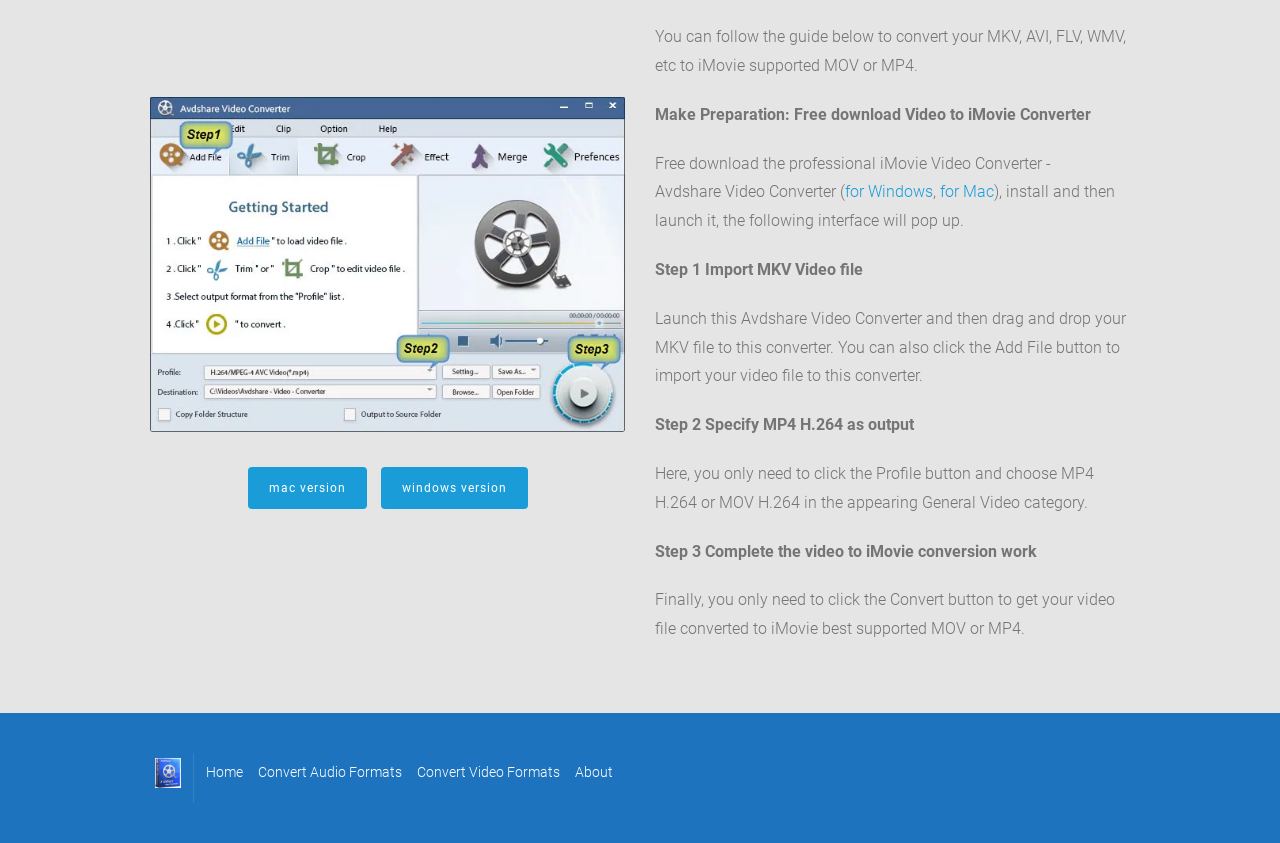Find the bounding box coordinates for the area that must be clicked to perform this action: "go to the home page".

[0.161, 0.902, 0.19, 0.93]